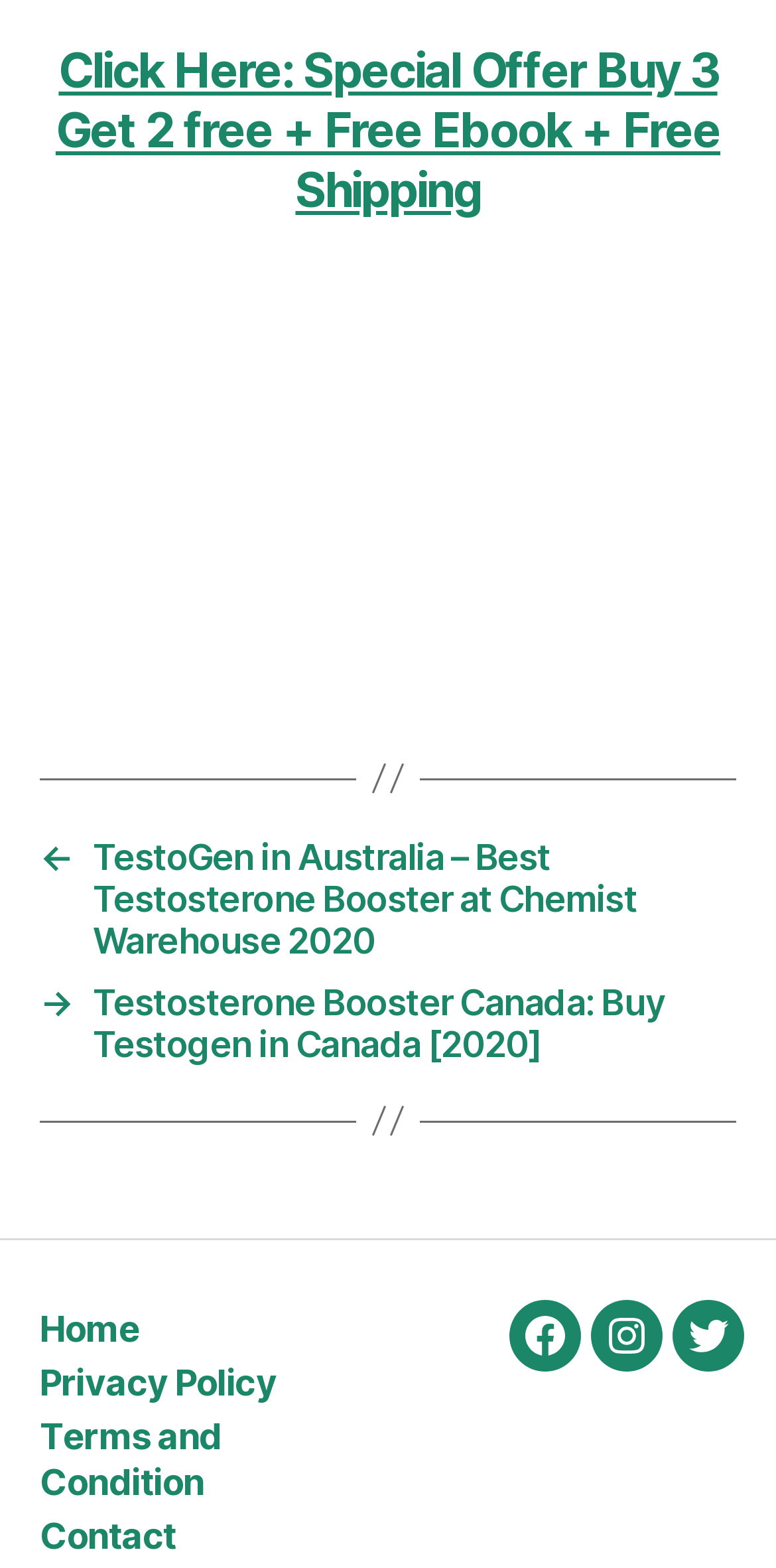Find the bounding box coordinates of the area to click in order to follow the instruction: "Visit the Facebook page".

[0.656, 0.829, 0.749, 0.875]